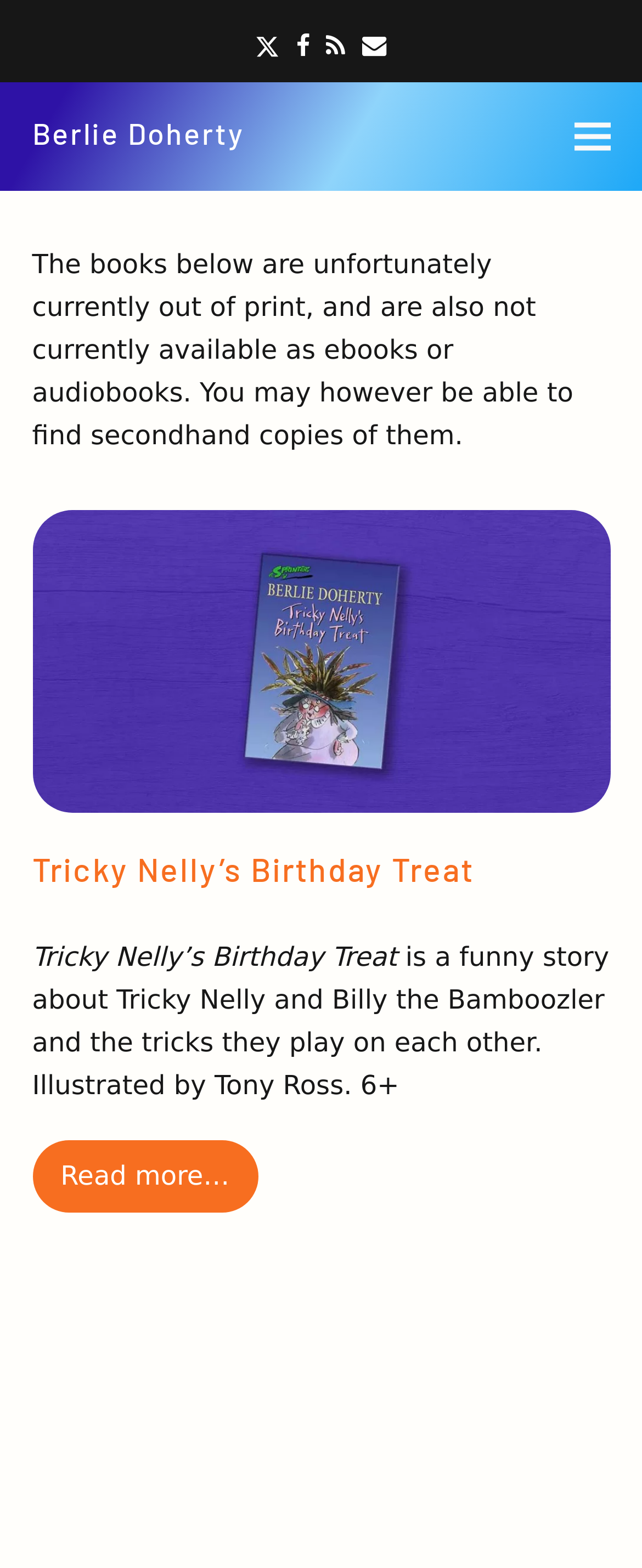Please answer the following question using a single word or phrase: Who is the author of the book 'Tricky Nelly’s Birthday Treat'?

Berlie Doherty